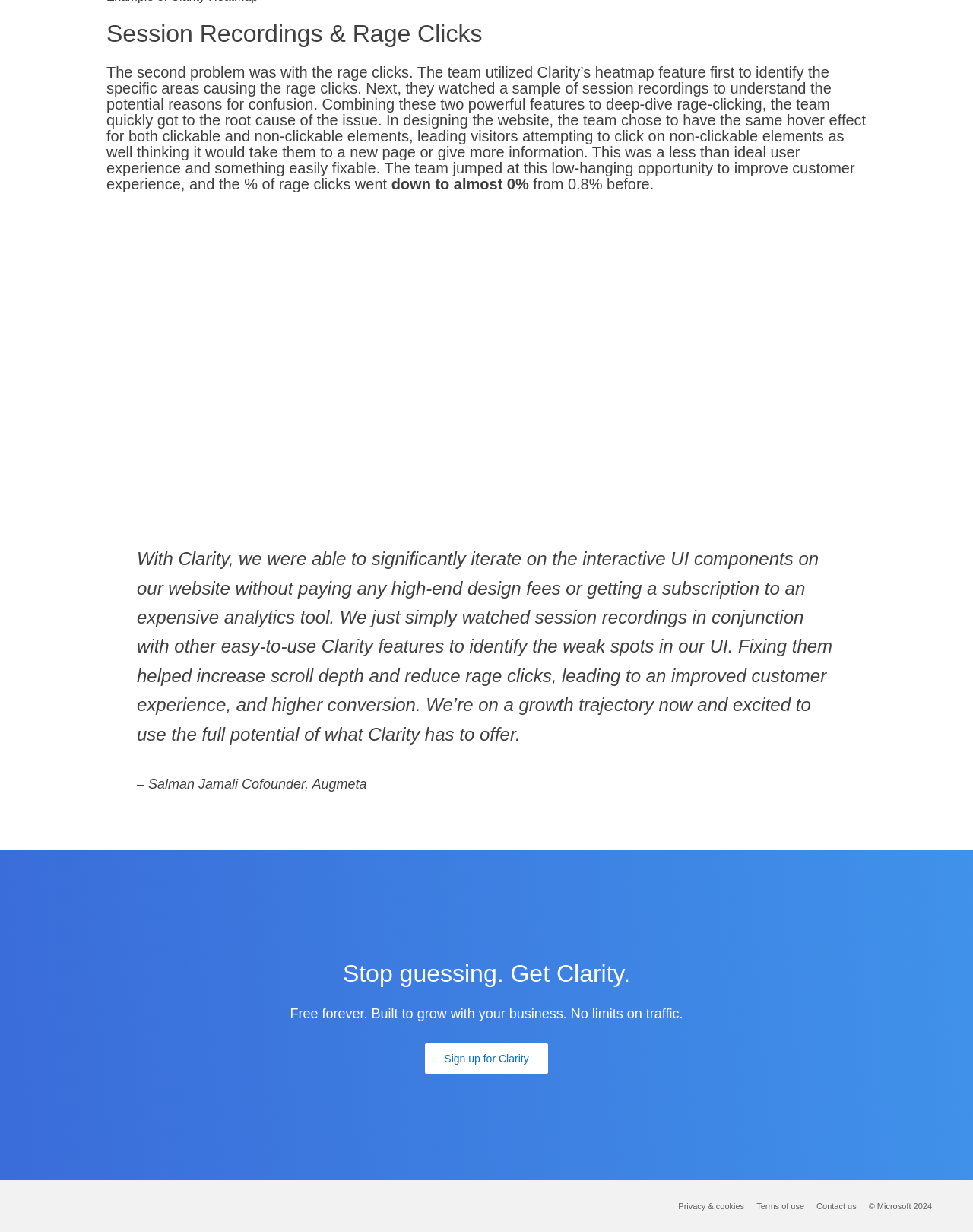Locate the bounding box of the UI element described in the following text: "Terms of use".

[0.777, 0.974, 0.827, 0.984]